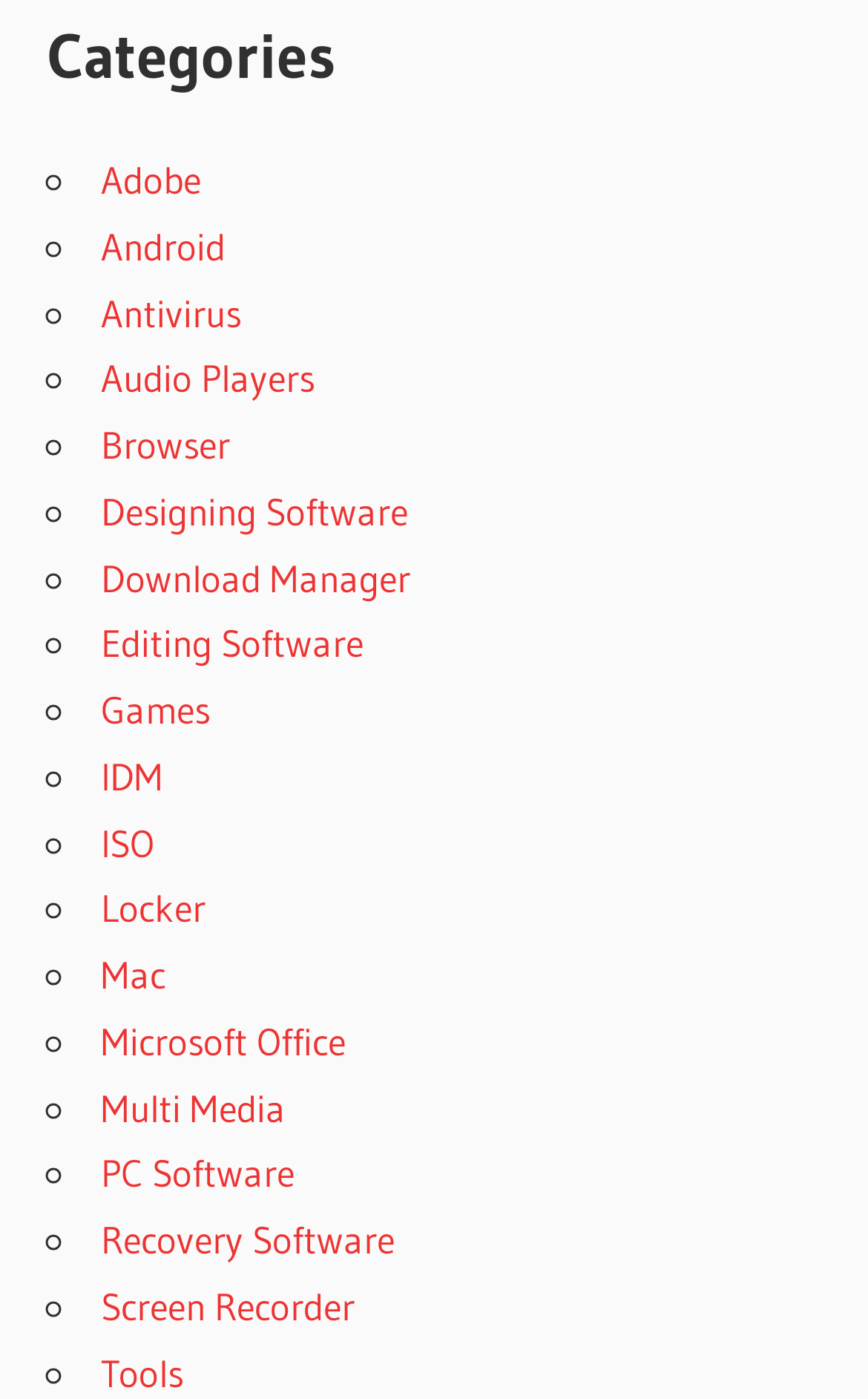Based on the description "after effects 11.0 4 download", find the bounding box of the specified UI element.

[0.054, 0.794, 0.254, 0.947]